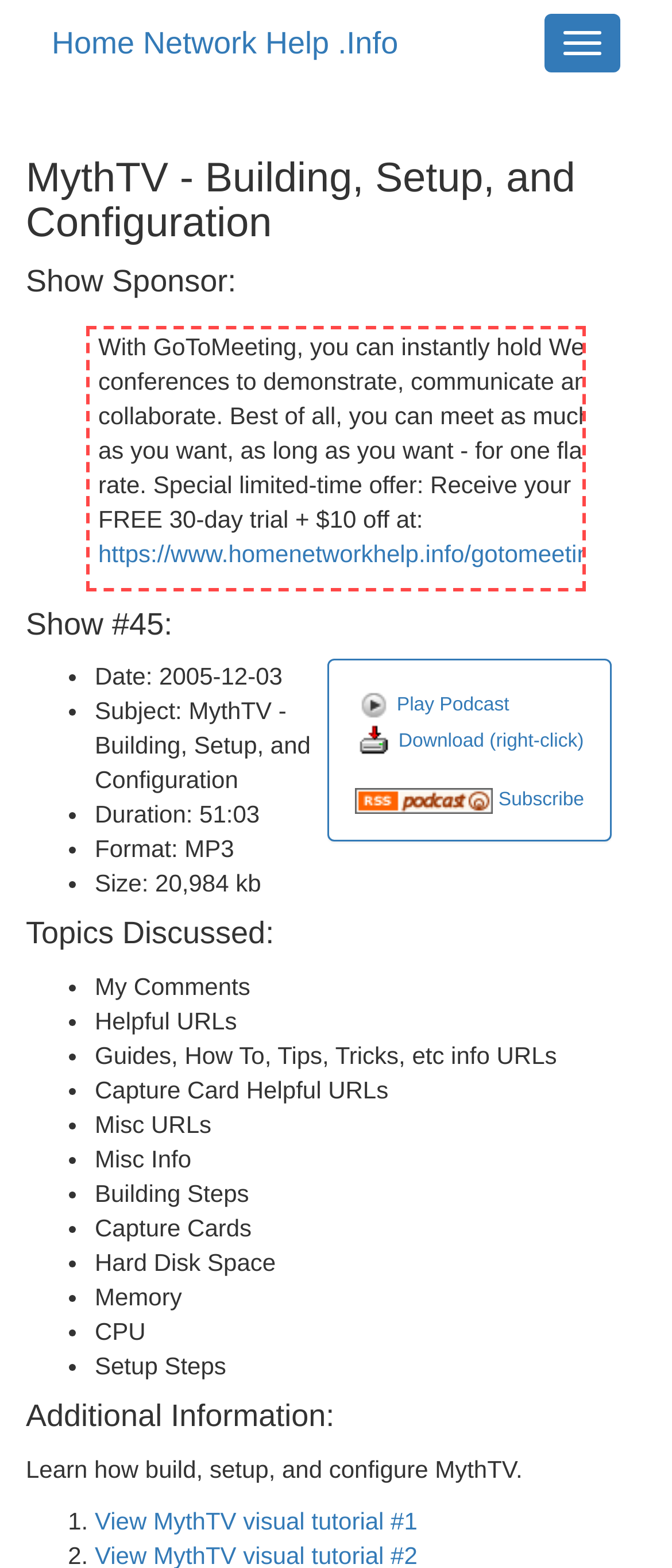Using the provided element description: "https://www.homenetworkhelp.info/gotomeeting/", identify the bounding box coordinates. The coordinates should be four floats between 0 and 1 in the order [left, top, right, bottom].

[0.146, 0.344, 0.908, 0.361]